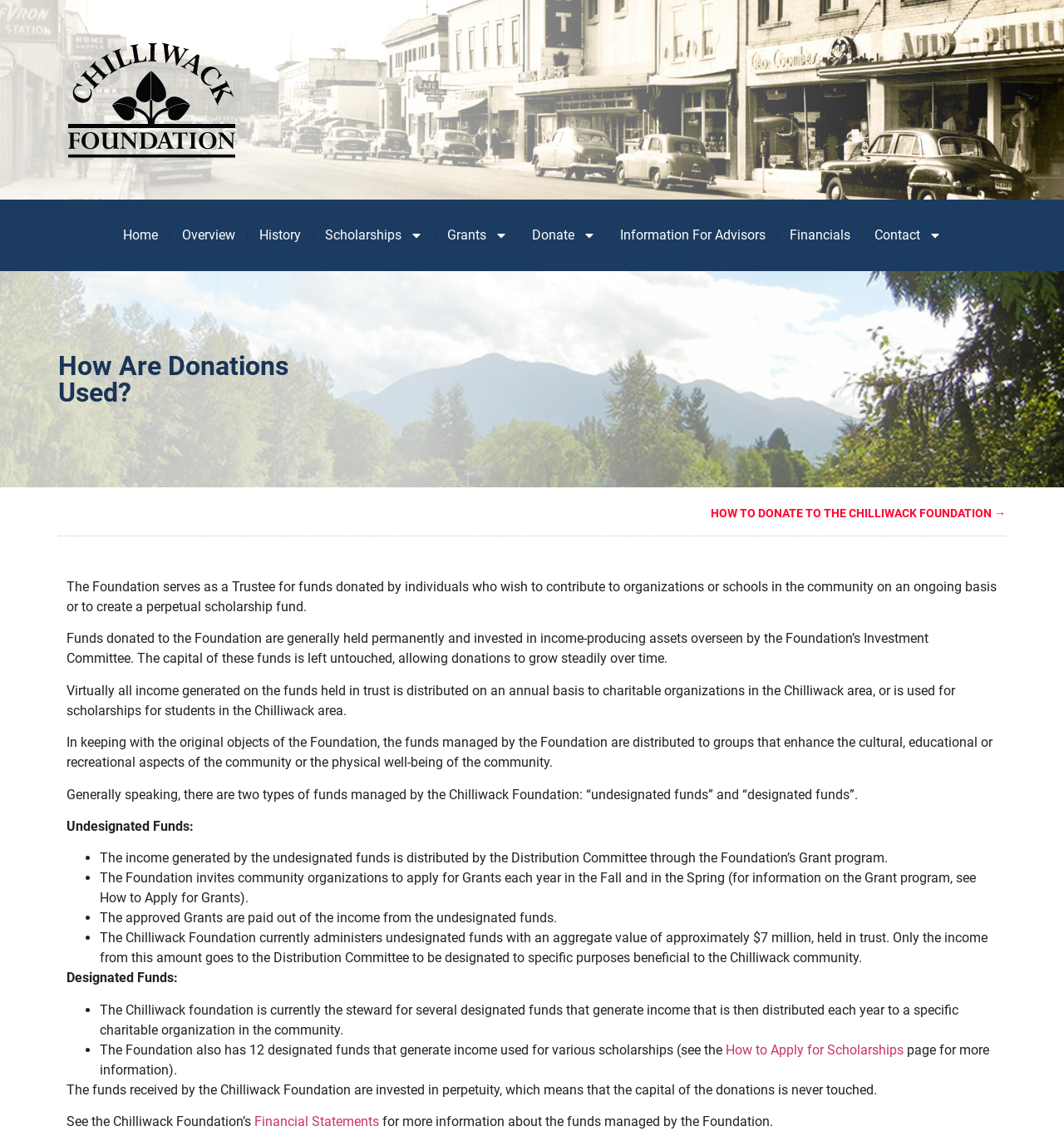Please identify the bounding box coordinates of the element's region that should be clicked to execute the following instruction: "Click on Home". The bounding box coordinates must be four float numbers between 0 and 1, i.e., [left, top, right, bottom].

[0.104, 0.19, 0.159, 0.223]